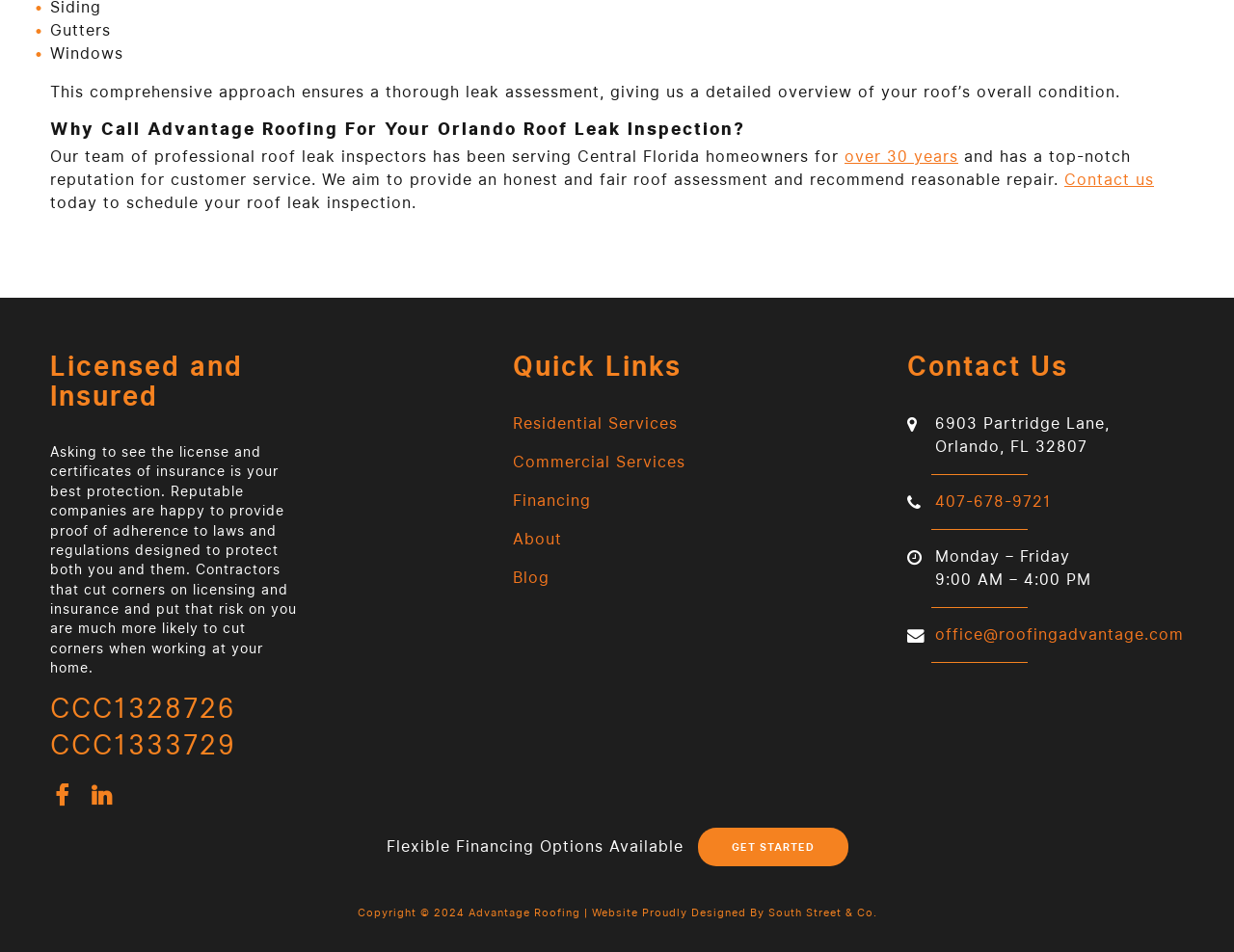Please determine the bounding box coordinates of the element's region to click for the following instruction: "Click 'office@roofingadvantage.com'".

[0.758, 0.657, 0.959, 0.676]